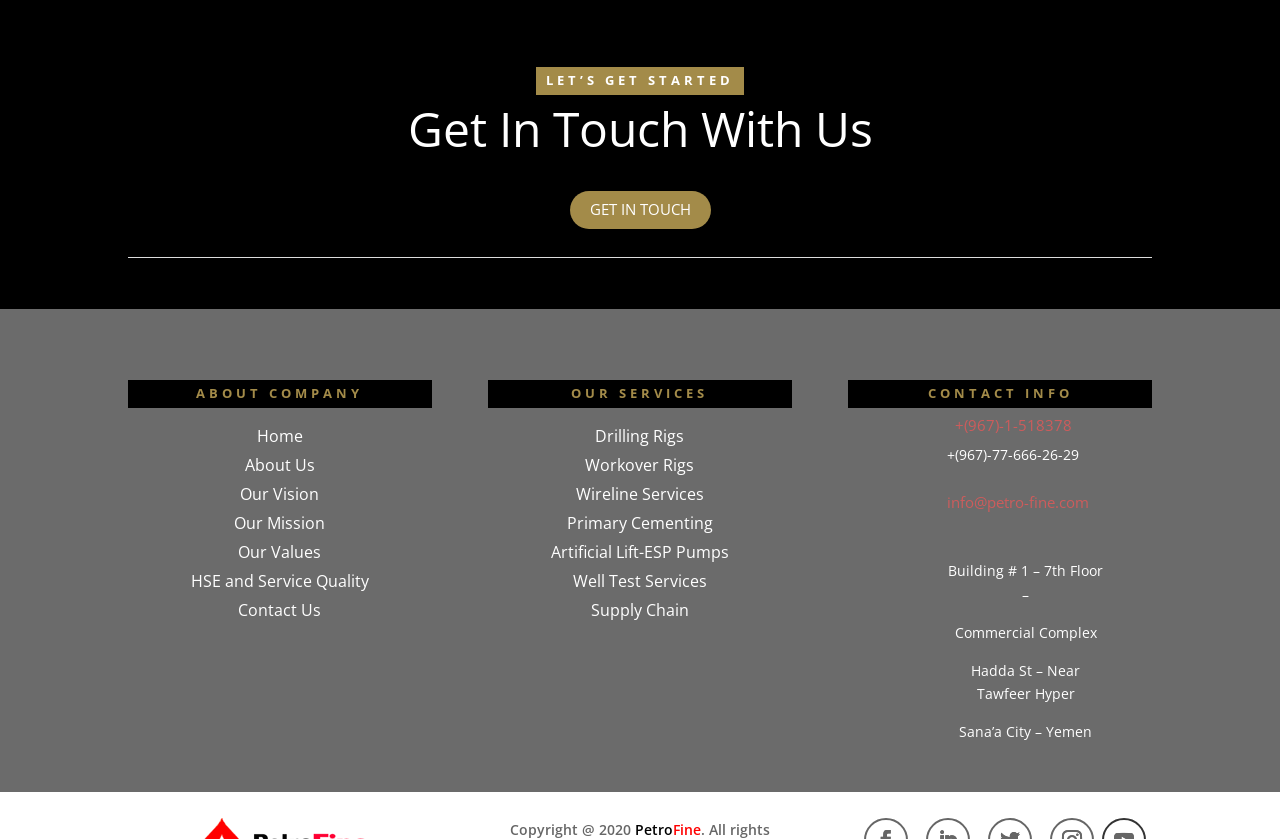Where is the company located?
Look at the image and provide a short answer using one word or a phrase.

Sana'a City, Yemen